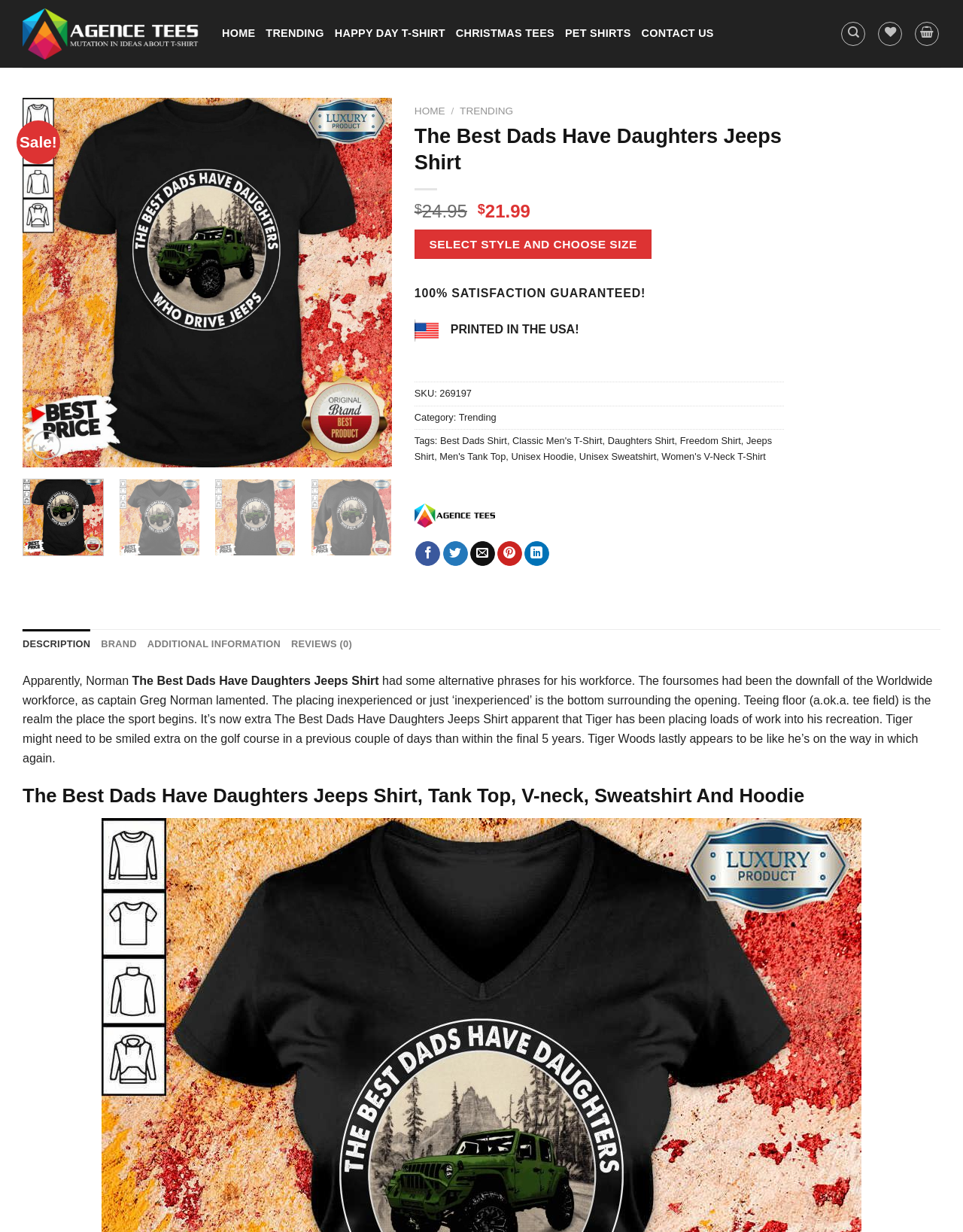Please find the top heading of the webpage and generate its text.

The Best Dads Have Daughters Jeeps Shirt